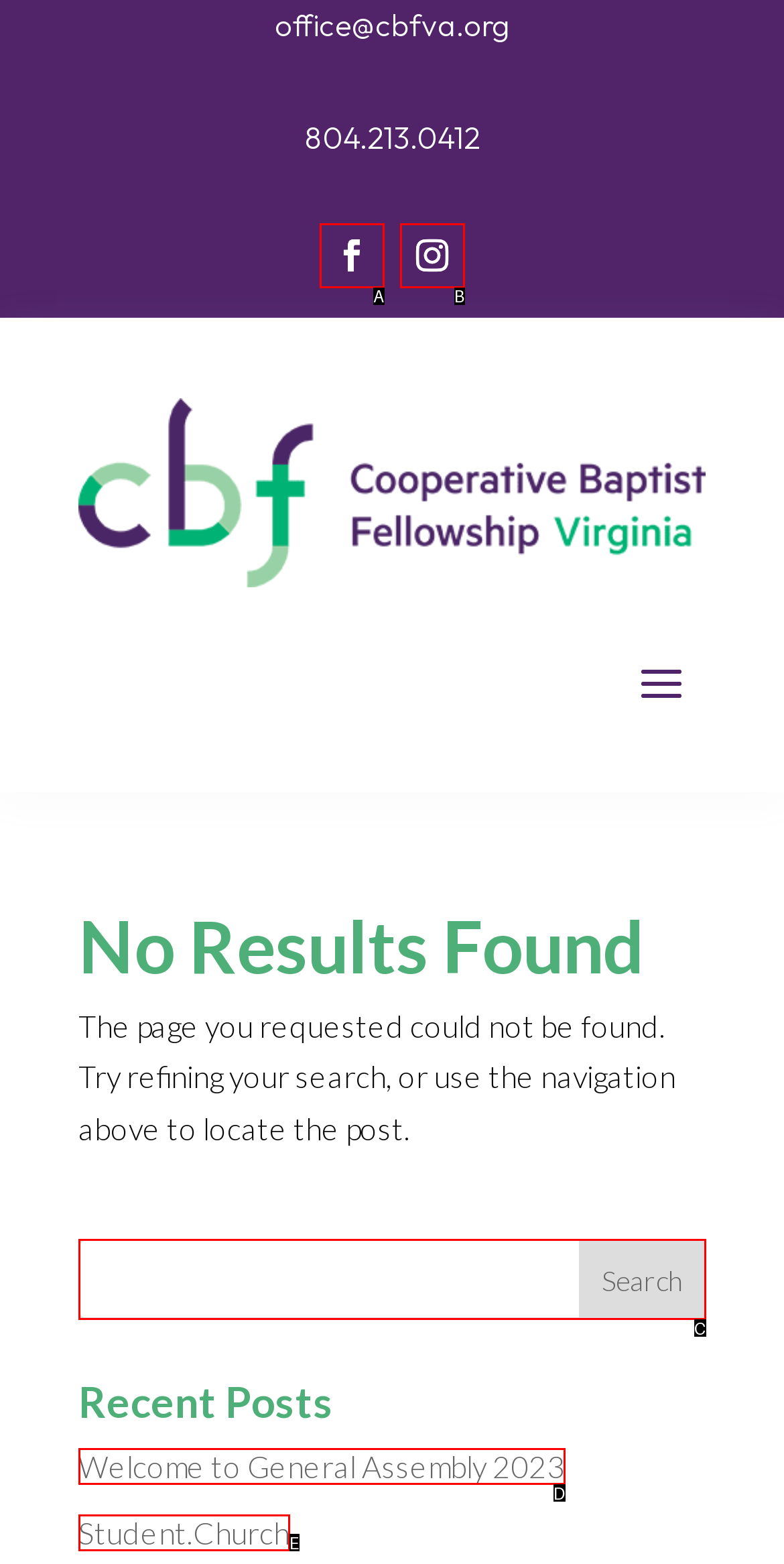From the provided choices, determine which option matches the description: Saltar al contenido. Respond with the letter of the correct choice directly.

None